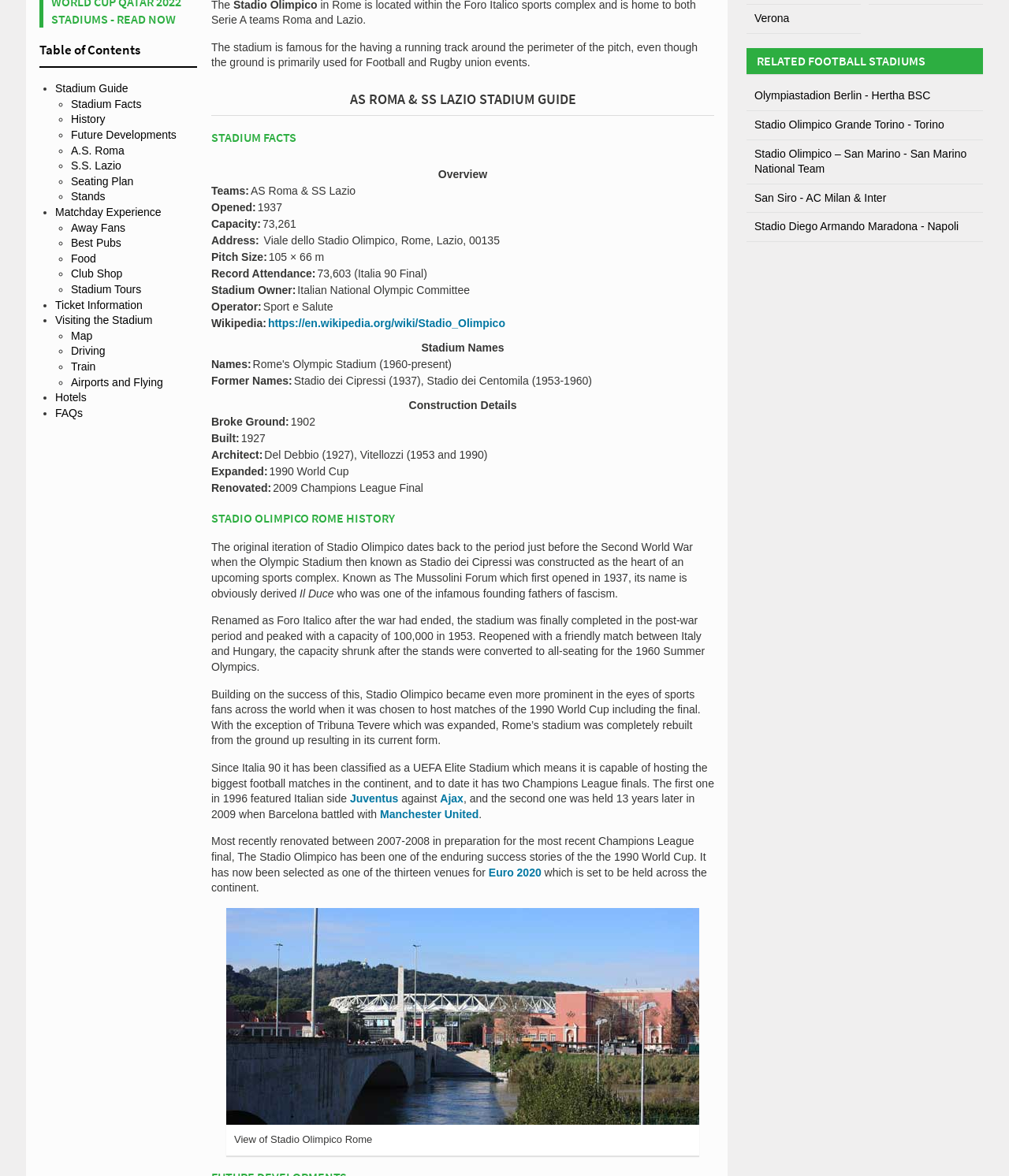Please predict the bounding box coordinates (top-left x, top-left y, bottom-right x, bottom-right y) for the UI element in the screenshot that fits the description: Food

[0.07, 0.214, 0.095, 0.225]